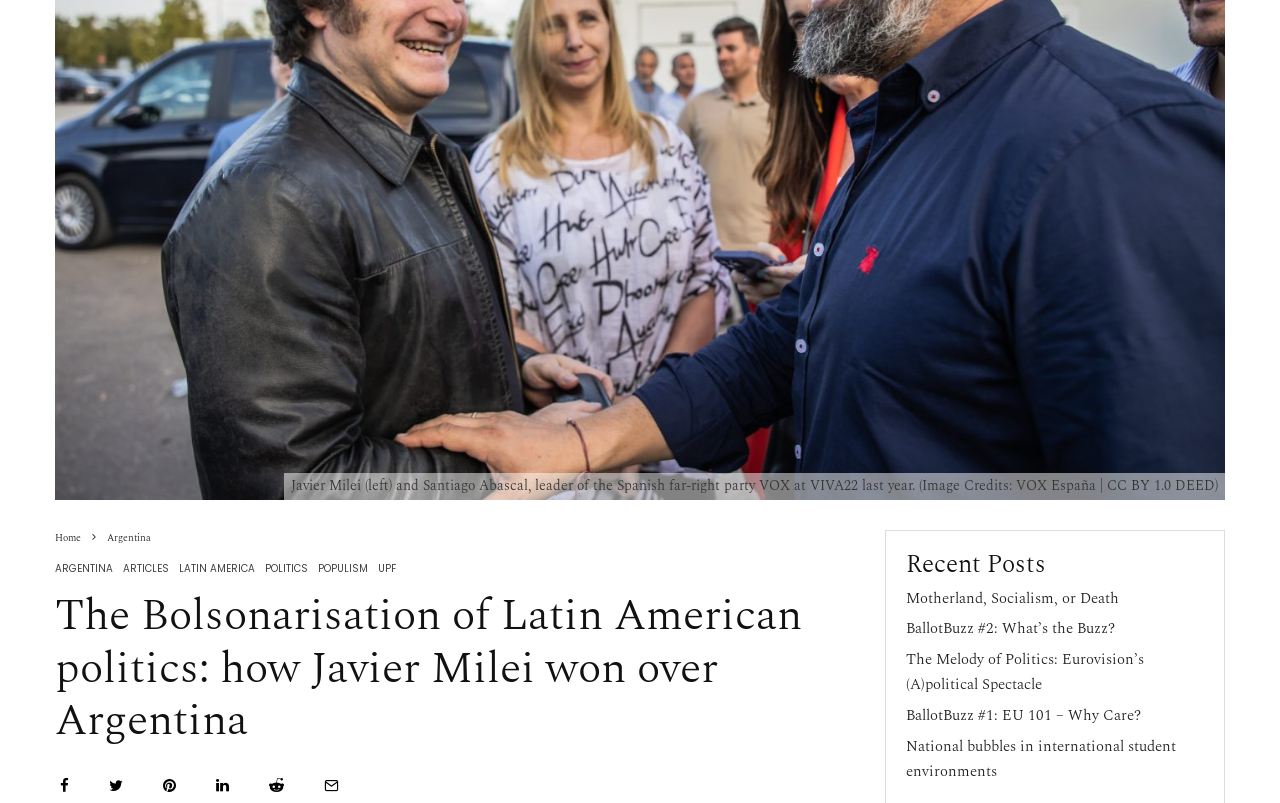Bounding box coordinates are specified in the format (top-left x, top-left y, bottom-right x, bottom-right y). All values are floating point numbers bounded between 0 and 1. Please provide the bounding box coordinate of the region this sentence describes: Latin America

[0.14, 0.699, 0.199, 0.719]